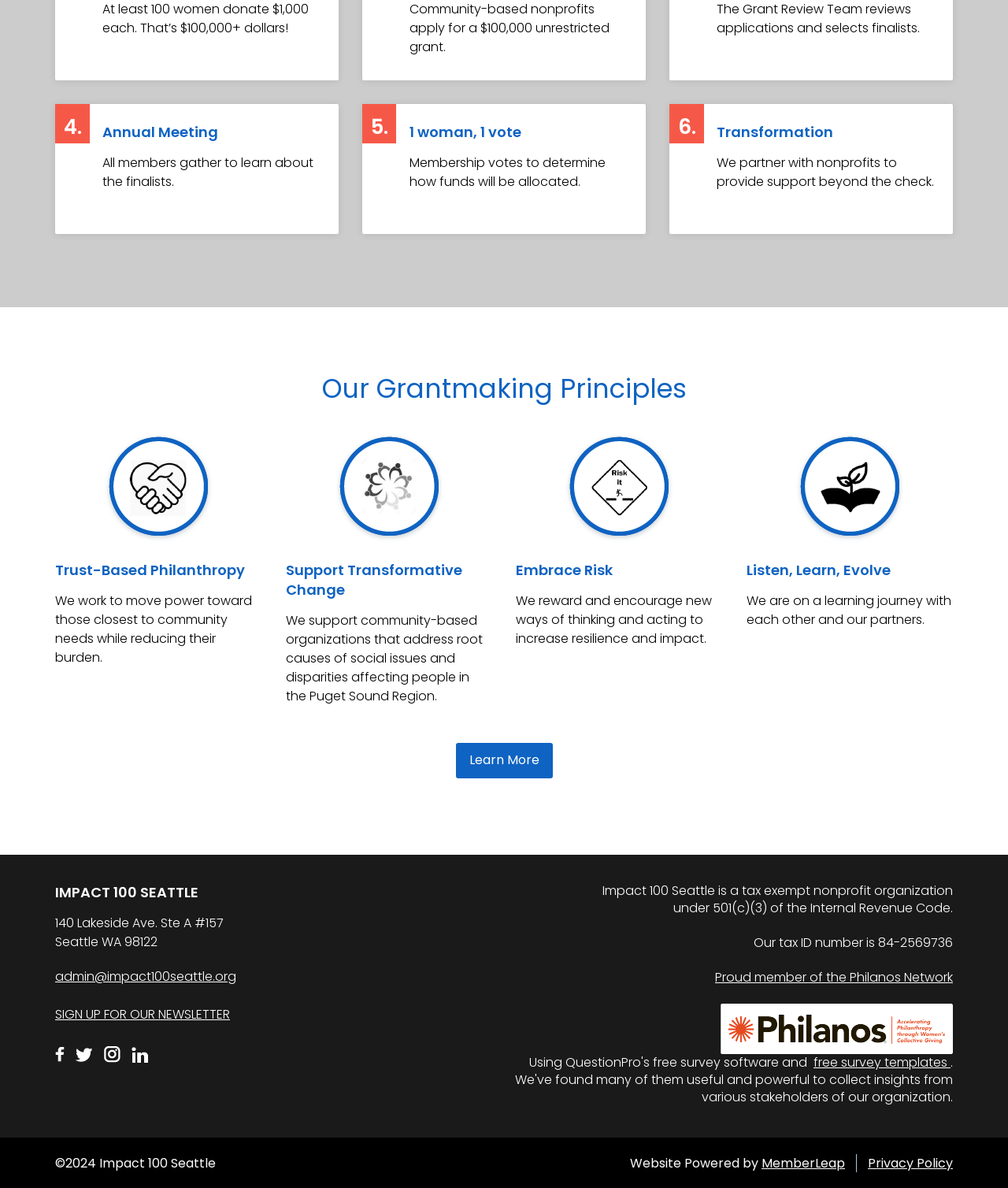Identify the bounding box coordinates for the region of the element that should be clicked to carry out the instruction: "Visit the Philanos Network website". The bounding box coordinates should be four float numbers between 0 and 1, i.e., [left, top, right, bottom].

[0.709, 0.815, 0.945, 0.83]